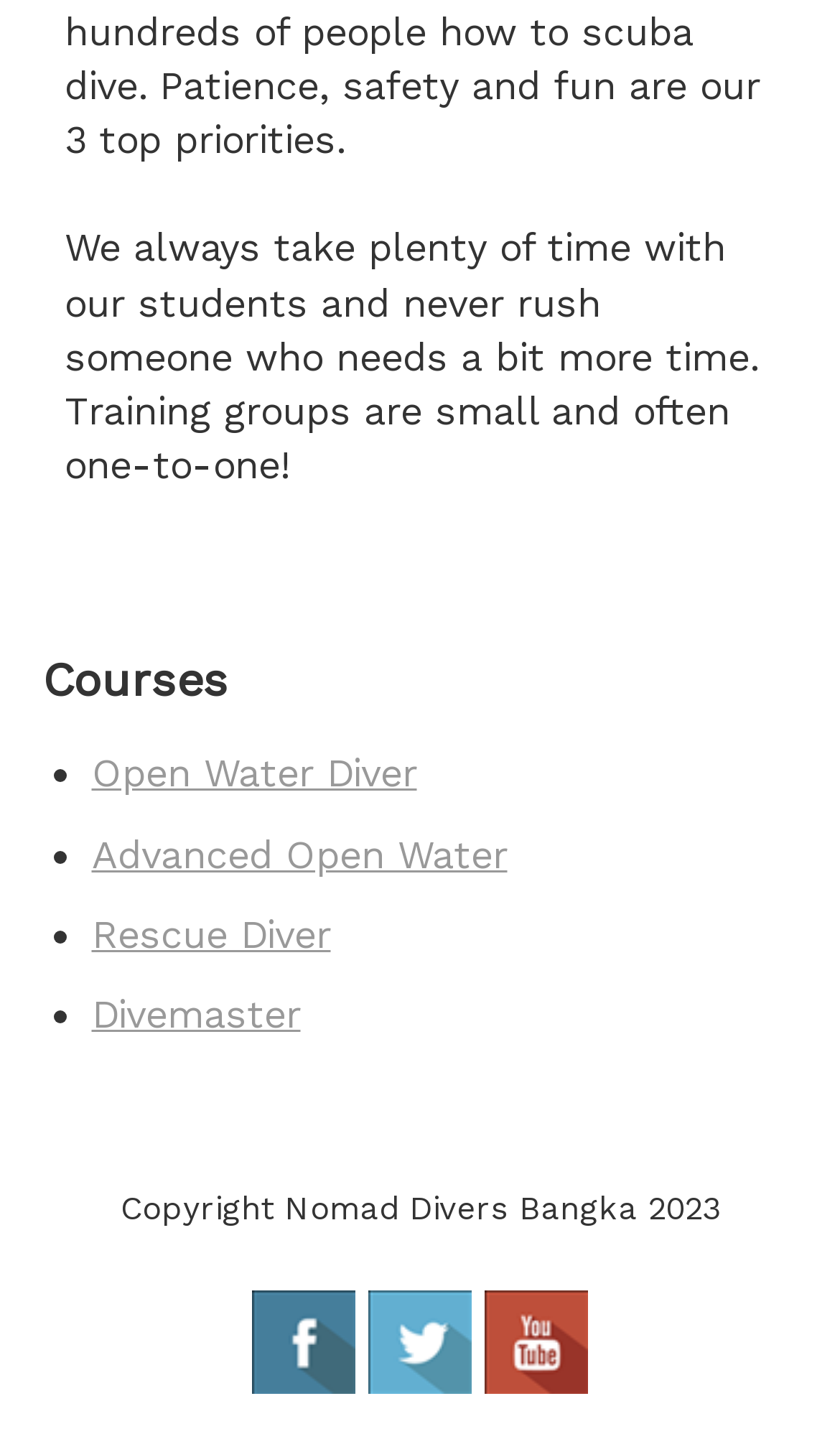Could you please study the image and provide a detailed answer to the question:
What is the focus of the training groups?

The focus of the training groups is small and one-to-one, as stated in the StaticText element with the text 'We always take plenty of time with our students and never rush someone who needs a bit more time. Training groups are small and often one-to-one!'.